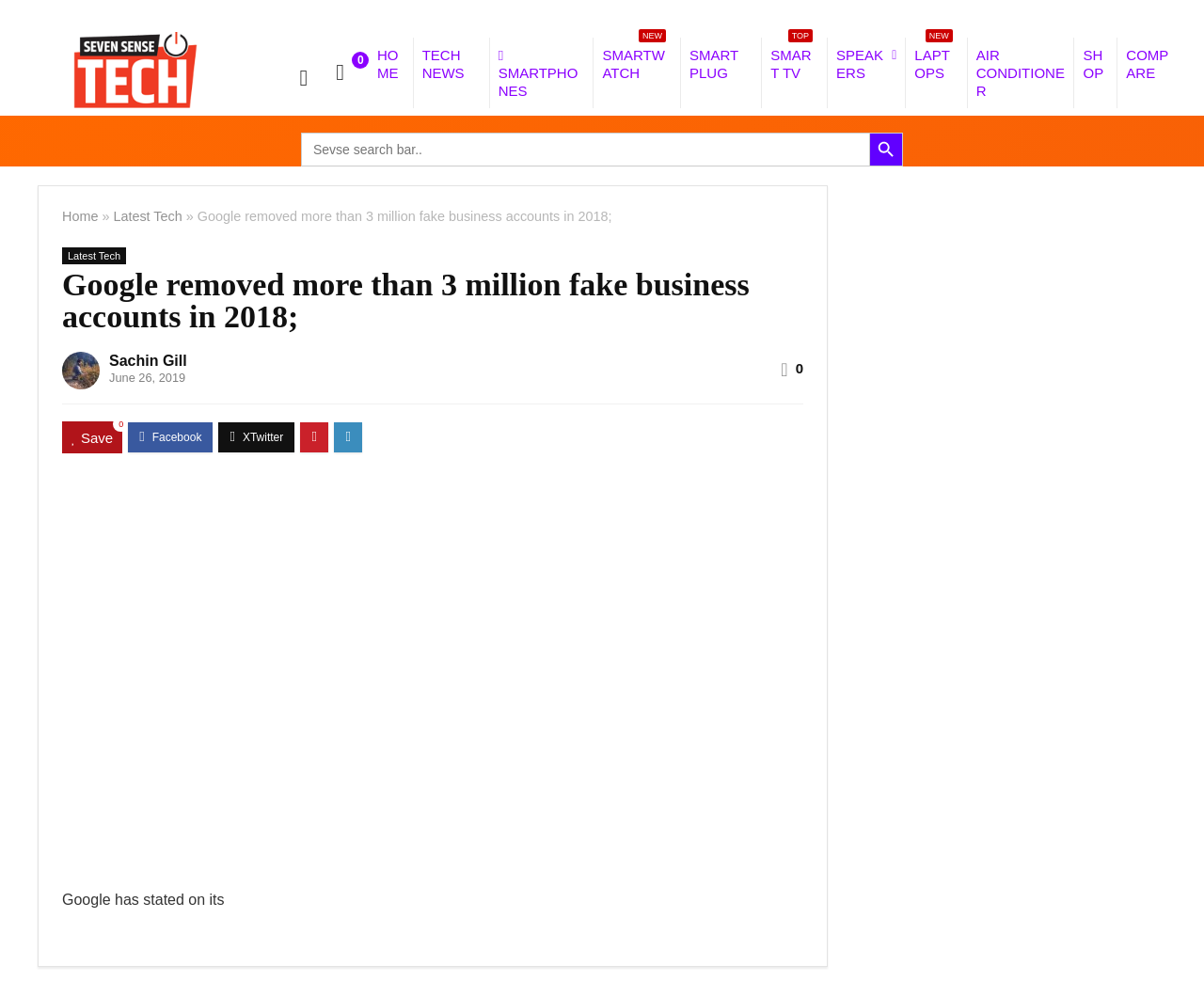Your task is to extract the text of the main heading from the webpage.

Google removed more than 3 million fake business accounts in 2018;